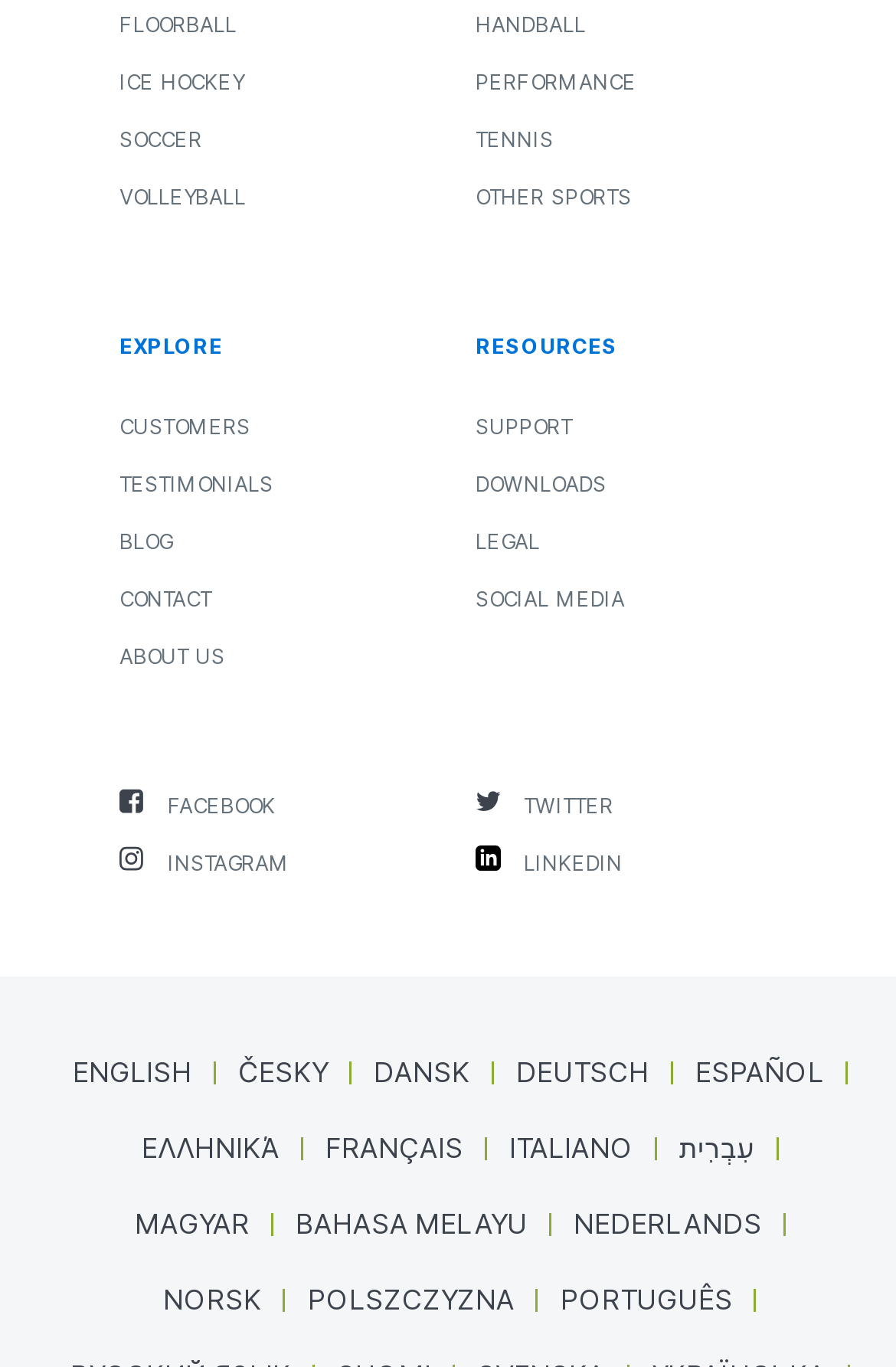Find the bounding box coordinates for the area that should be clicked to accomplish the instruction: "Click on ICE HOCKEY".

[0.103, 0.038, 0.303, 0.08]